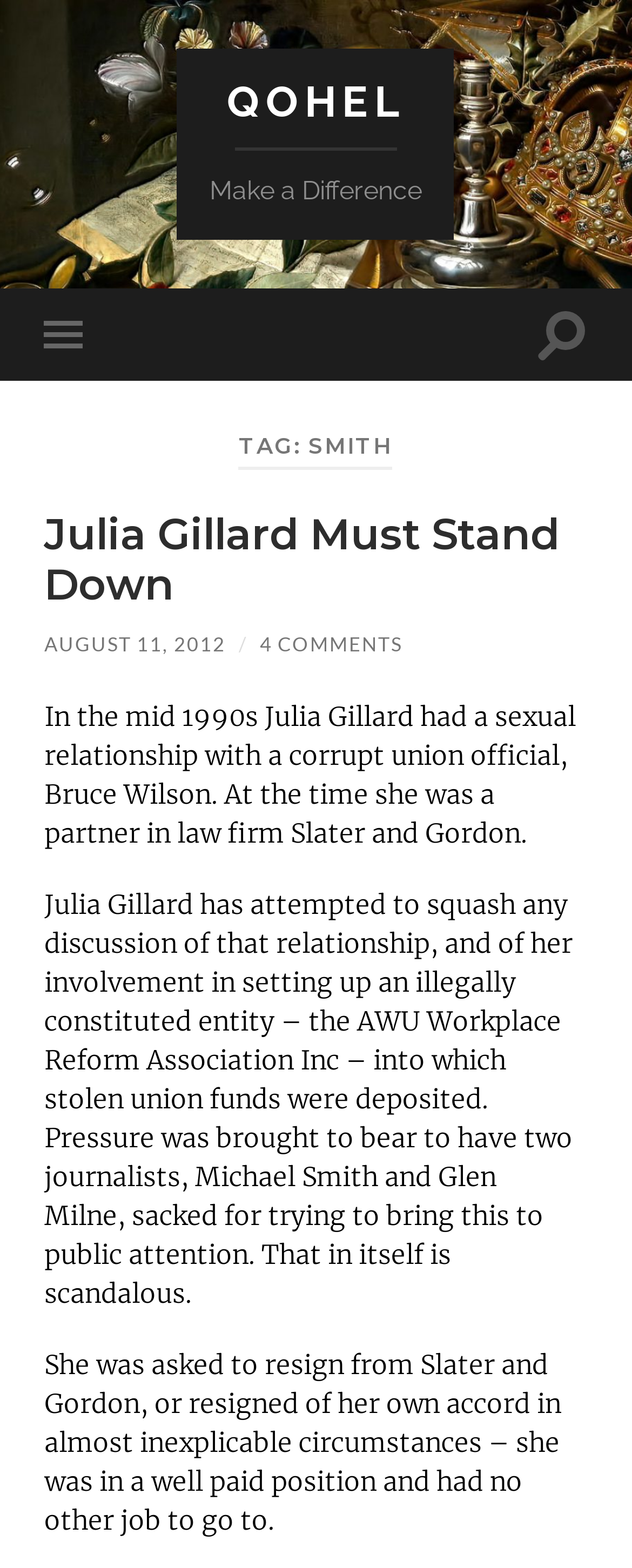Please predict the bounding box coordinates (top-left x, top-left y, bottom-right x, bottom-right y) for the UI element in the screenshot that fits the description: 4 Comments

[0.411, 0.403, 0.637, 0.418]